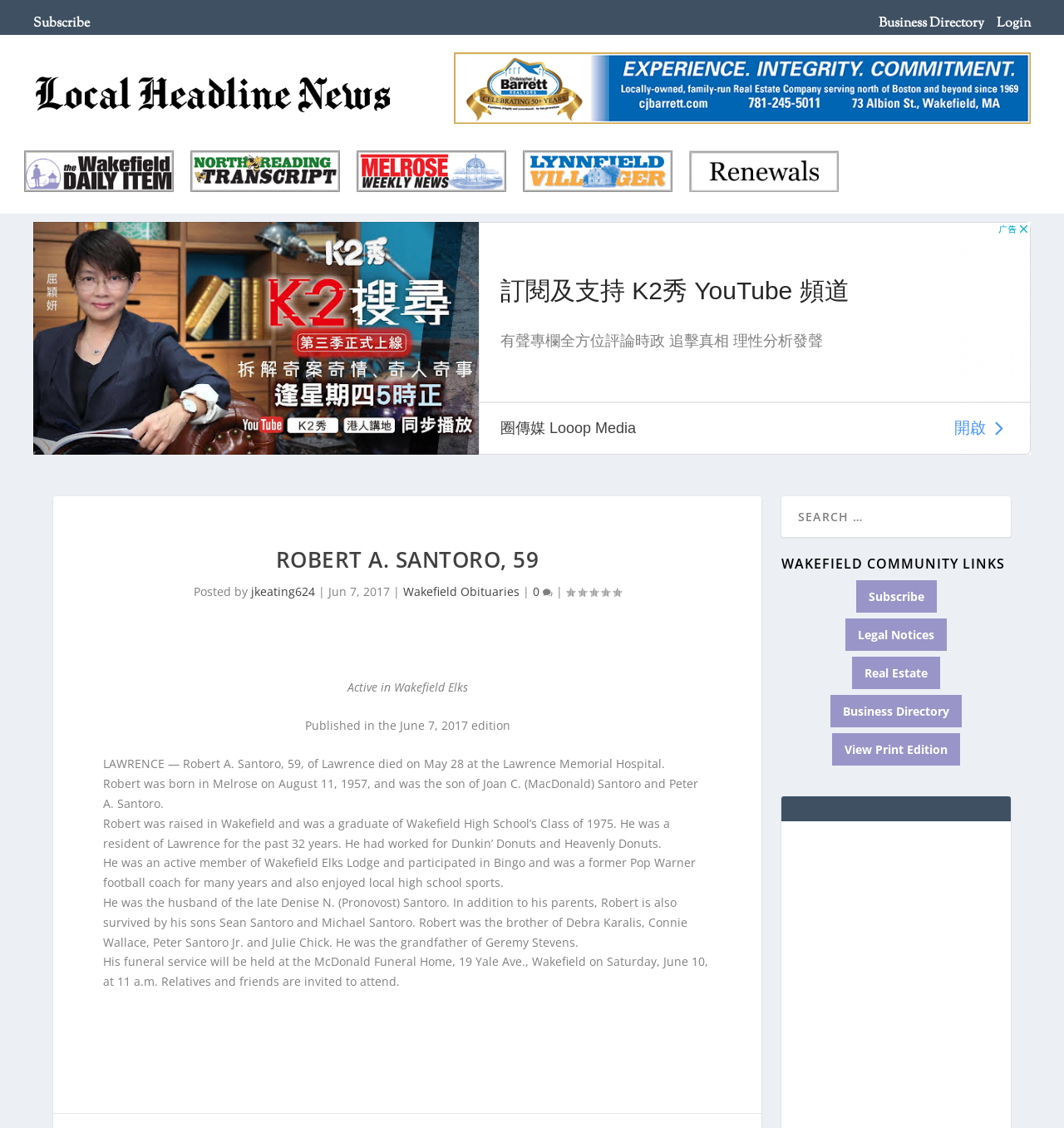Where did Robert A. Santoro die?
Provide an in-depth answer to the question, covering all aspects.

The location of Robert A. Santoro's death can be found in the paragraph of text that starts with 'LAWRENCE — Robert A. Santoro, 59, of Lawrence died on May 28 at the Lawrence Memorial Hospital.' This paragraph provides biographical information about Robert A. Santoro, including the location of his death.